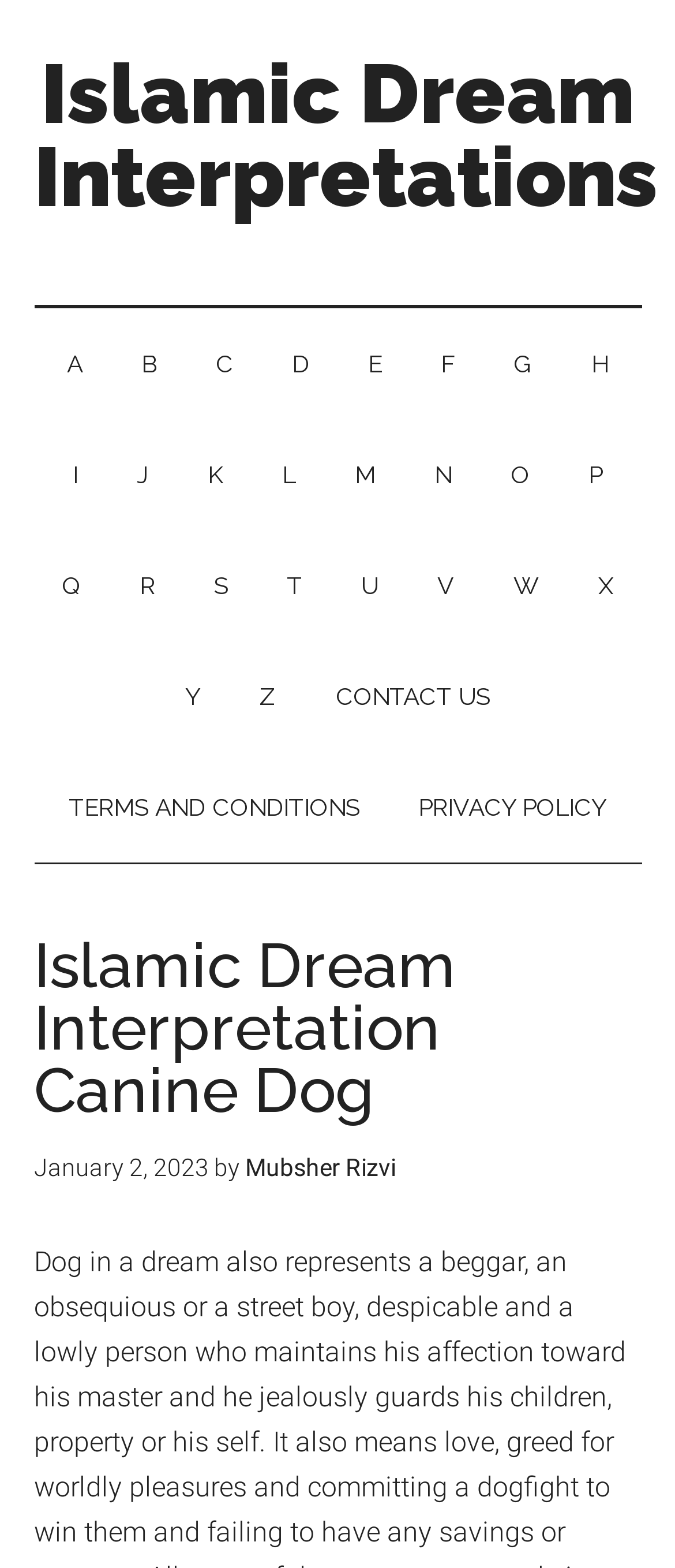Please find the bounding box coordinates of the clickable region needed to complete the following instruction: "Contact the website administrators". The bounding box coordinates must consist of four float numbers between 0 and 1, i.e., [left, top, right, bottom].

[0.459, 0.409, 0.764, 0.479]